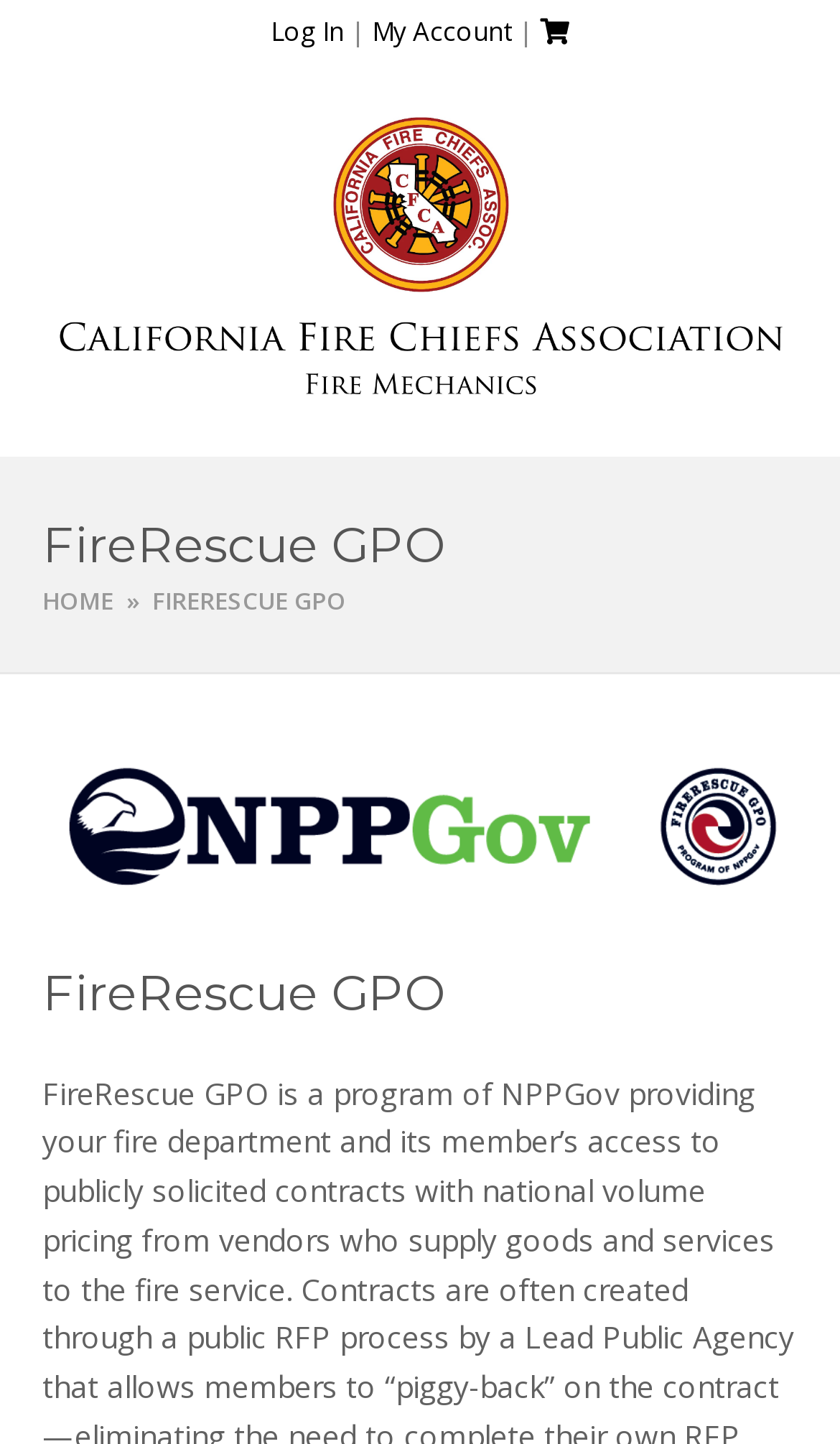What is the name of the organization?
We need a detailed and meticulous answer to the question.

I determined the answer by looking at the link 'California Fire Chiefs Association - Fire Mechanics' which is a child element of the LayoutTable. This link is likely to be the name of the organization.